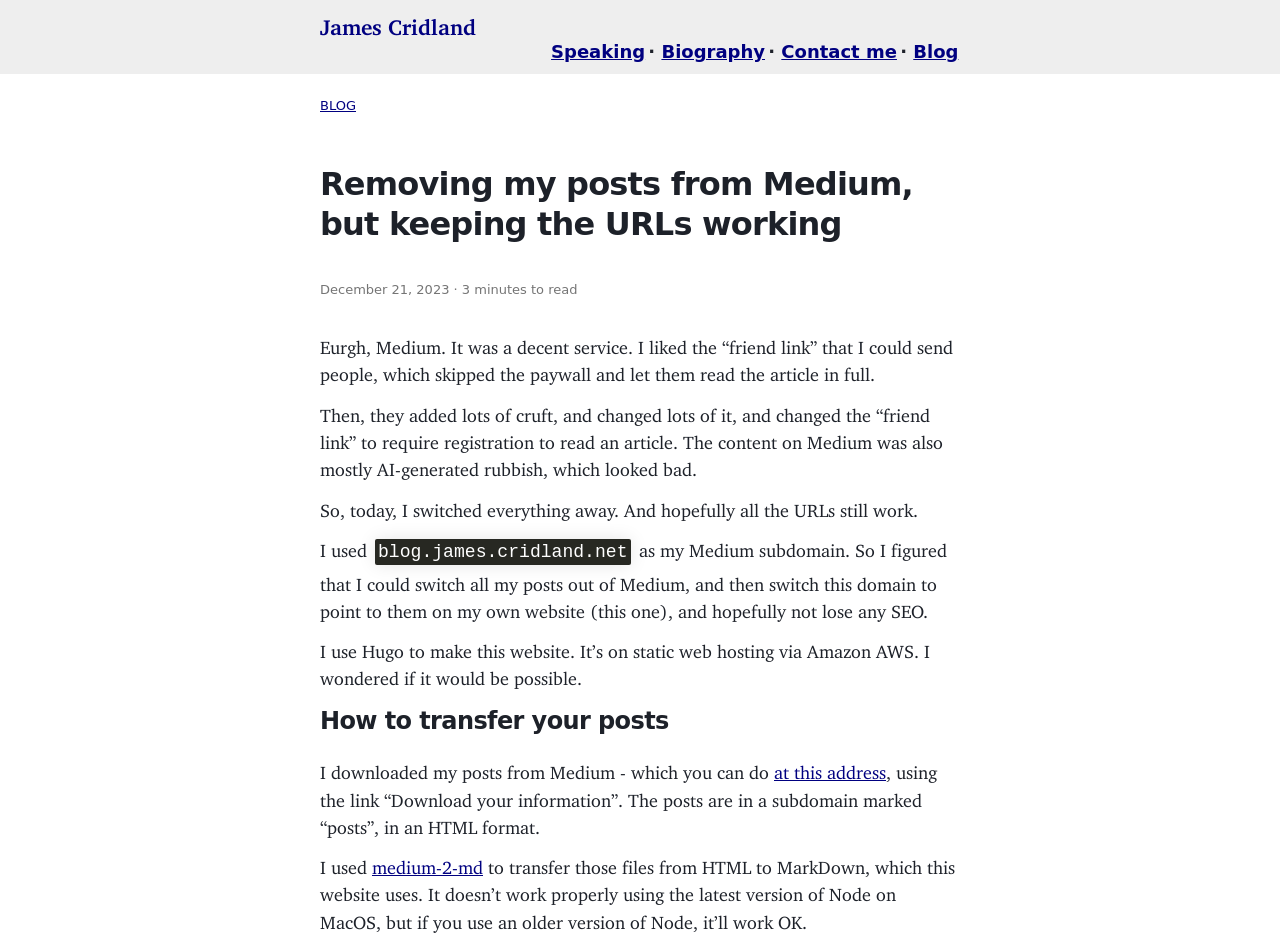Please extract the title of the webpage.

Removing my posts from Medium, but keeping the URLs working